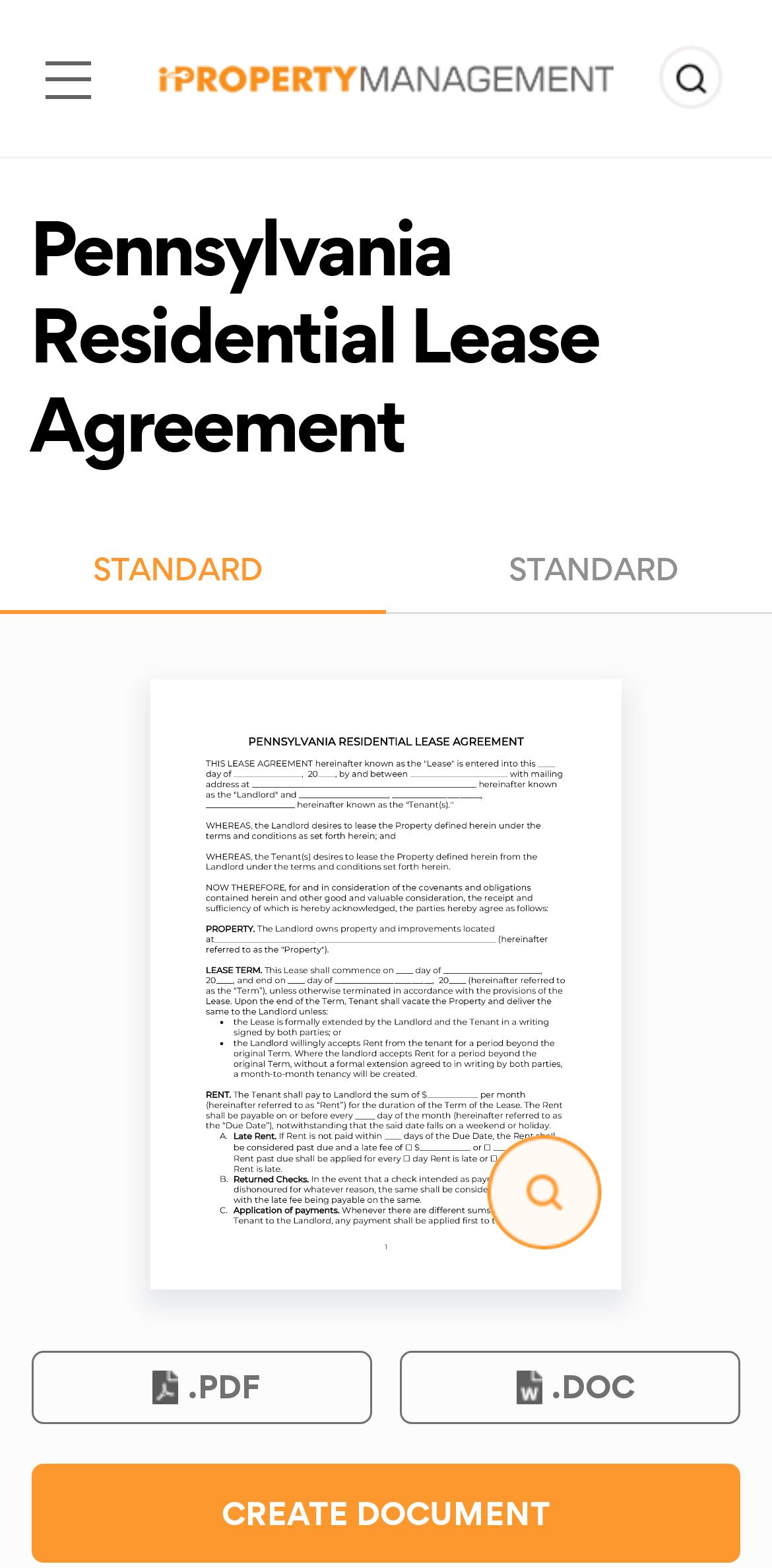Determine the bounding box coordinates of the UI element described below. Use the format (top-left x, top-left y, bottom-right x, bottom-right y) with floating point numbers between 0 and 1: .PDF

[0.041, 0.861, 0.482, 0.908]